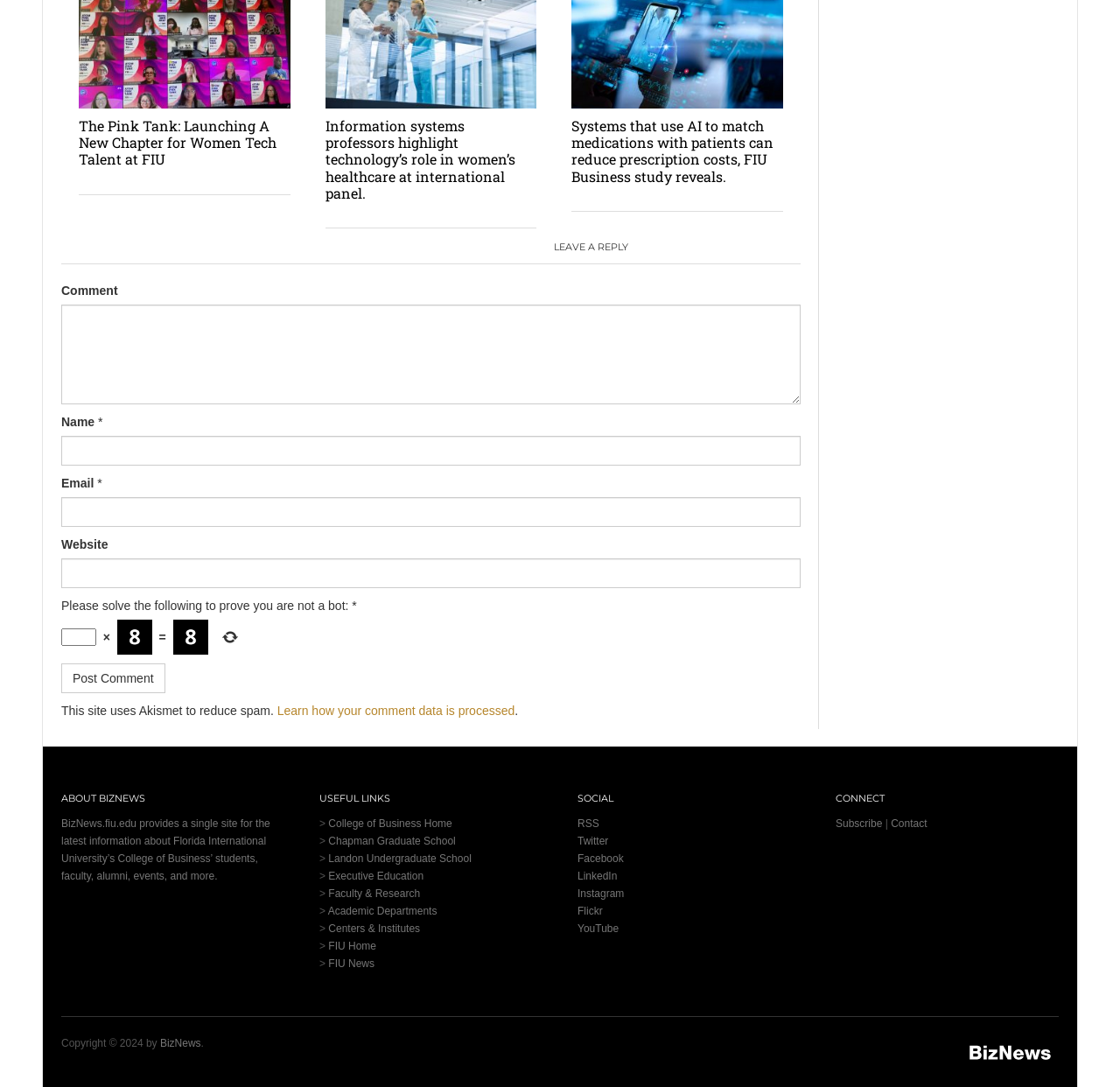What is the name of the university mentioned on this webpage?
Kindly offer a comprehensive and detailed response to the question.

I found this answer by looking at the links and headings on the webpage, specifically the 'College of Business Home' and 'FIU Home' links, which suggest that the university is Florida International University.